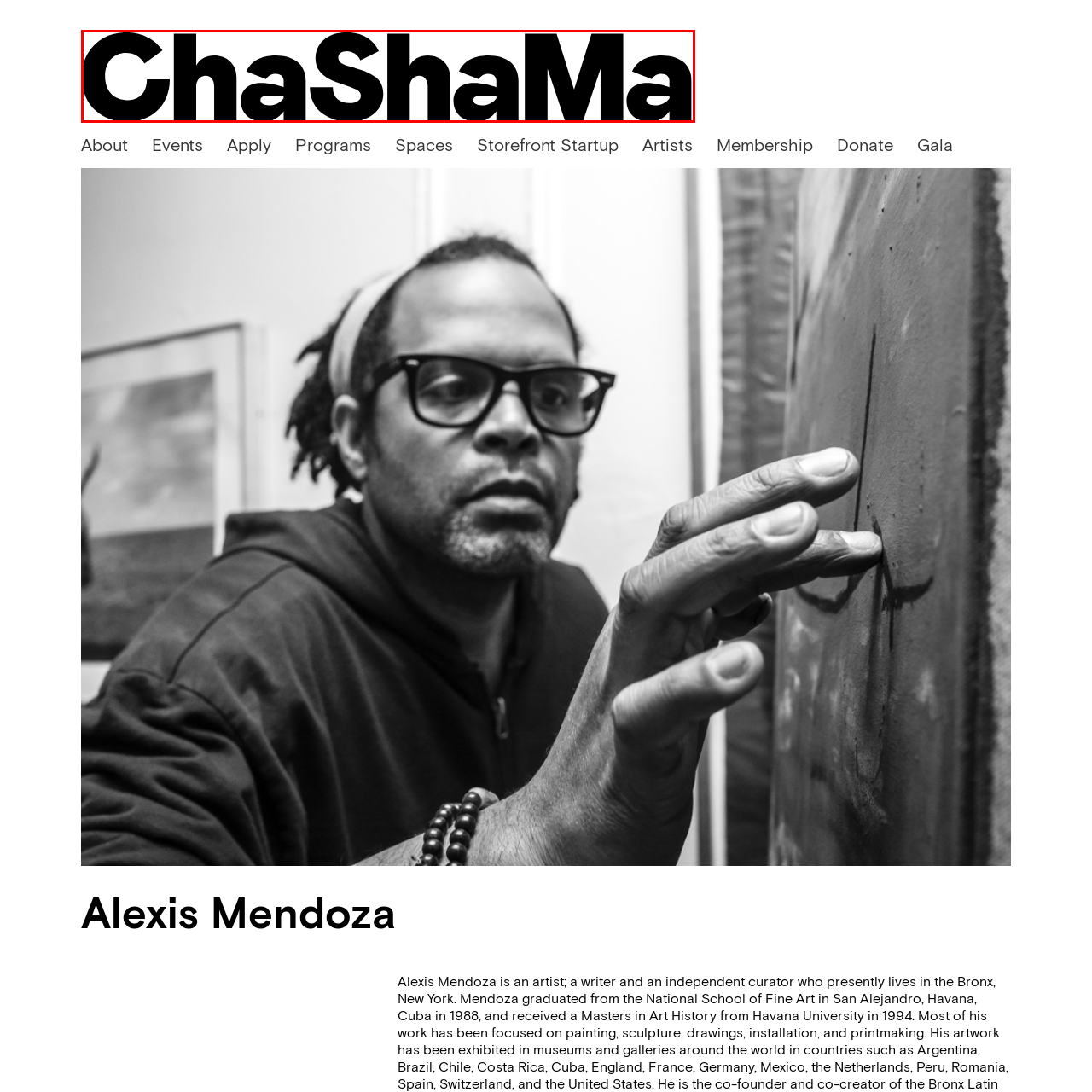Take a close look at the image outlined in red and answer the ensuing question with a single word or phrase:
What is the overall aesthetic of the image?

Encourages exploration